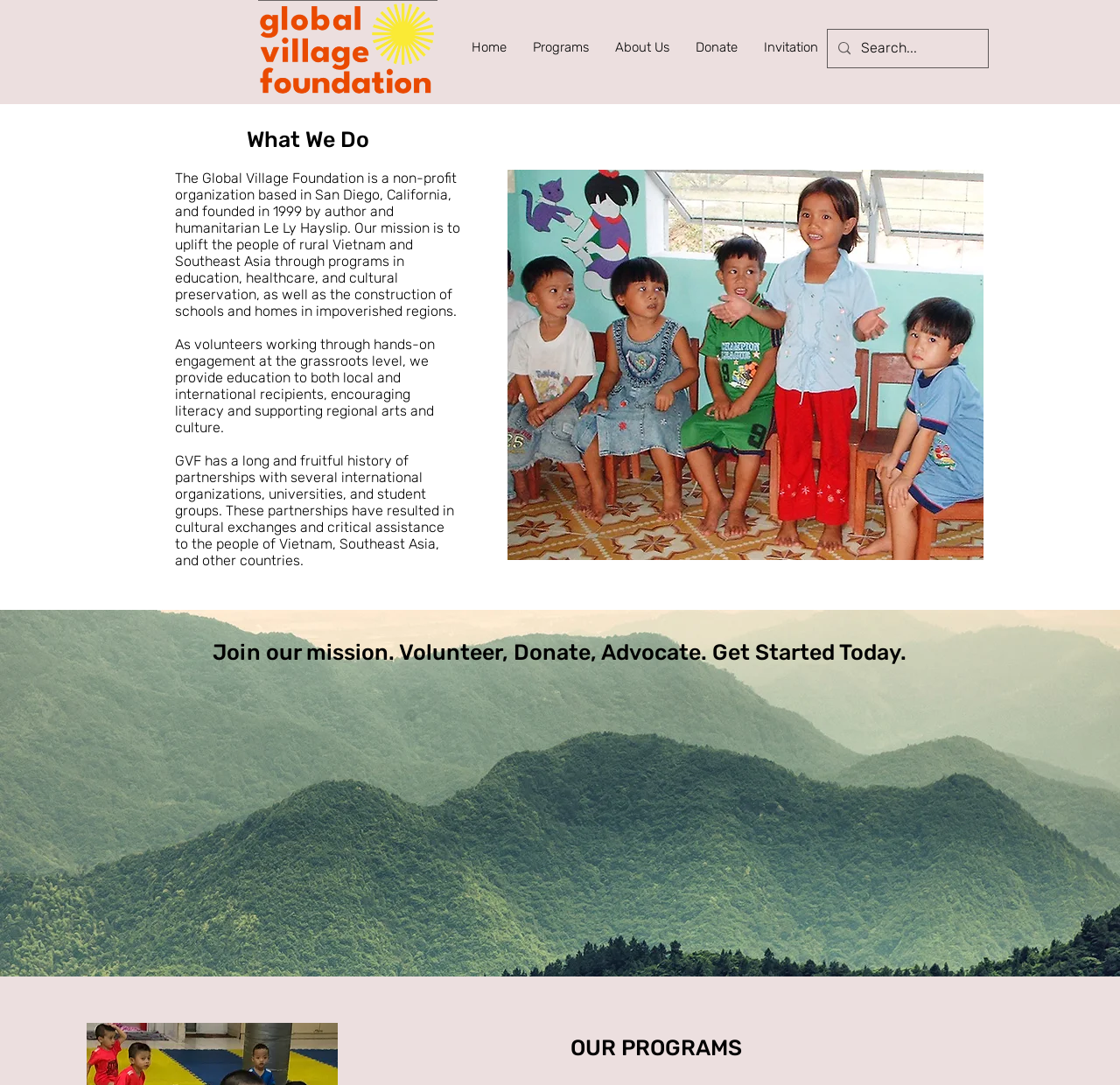What can you do to support the organization?
Please look at the screenshot and answer in one word or a short phrase.

Volunteer, Donate, Advocate